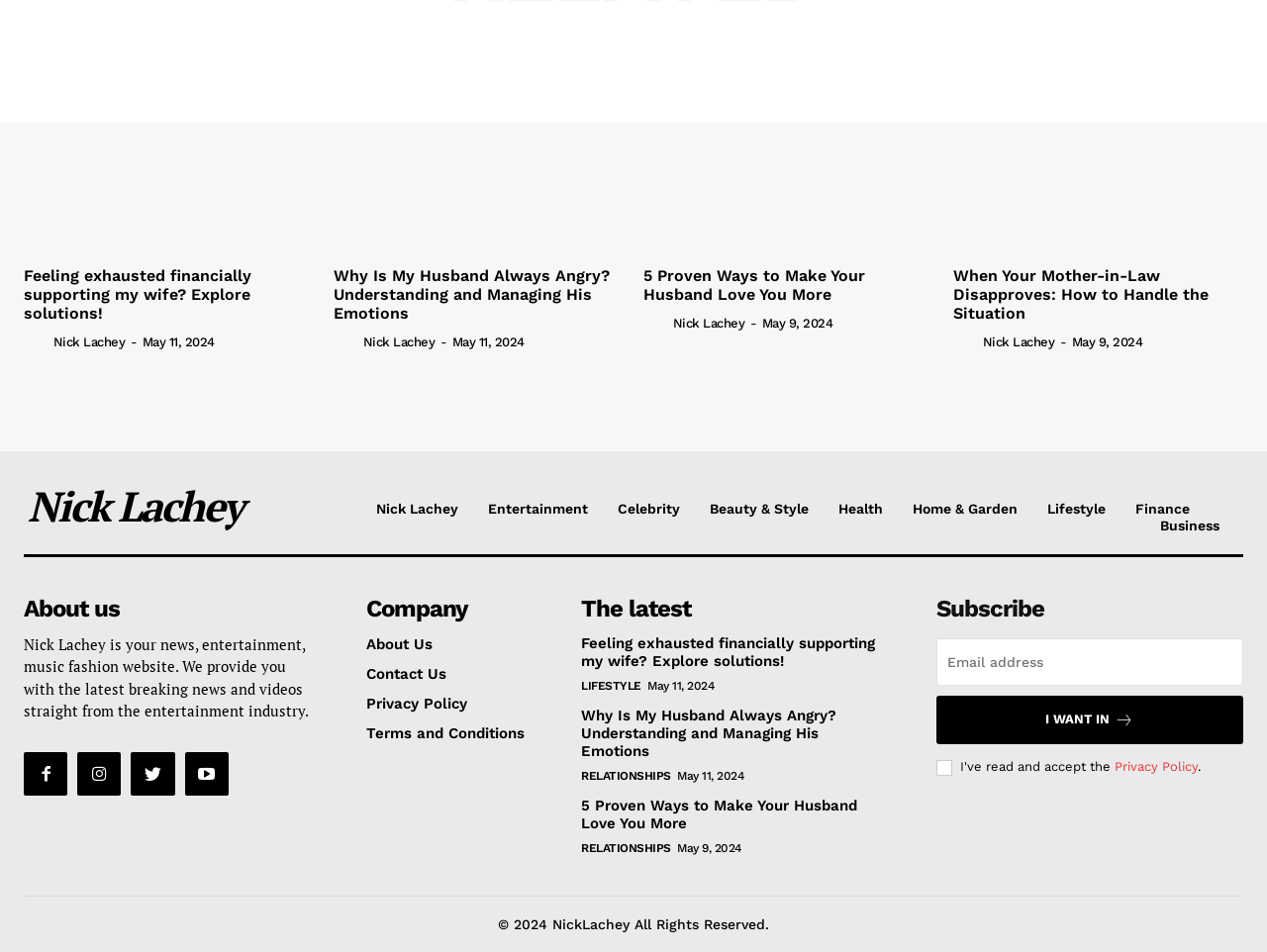Find the bounding box coordinates for the element that must be clicked to complete the instruction: "Click on the 'I WANT IN' button". The coordinates should be four float numbers between 0 and 1, indicated as [left, top, right, bottom].

[0.739, 0.73, 0.981, 0.781]